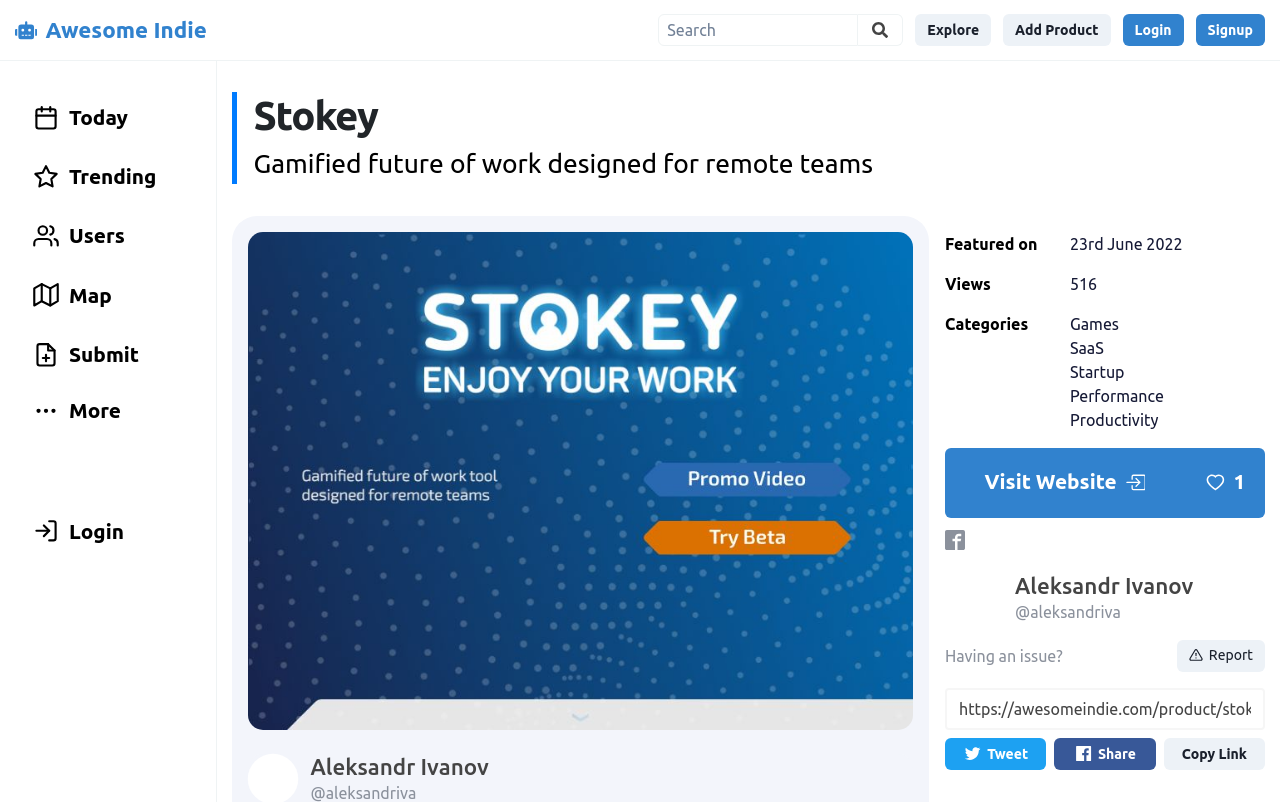What is the purpose of the 'Add Product' button?
Refer to the image and give a detailed answer to the question.

The 'Add Product' button is located near the top of the webpage, and its purpose can be inferred from its text content. It is likely that clicking this button will allow the user to add a product to the app.